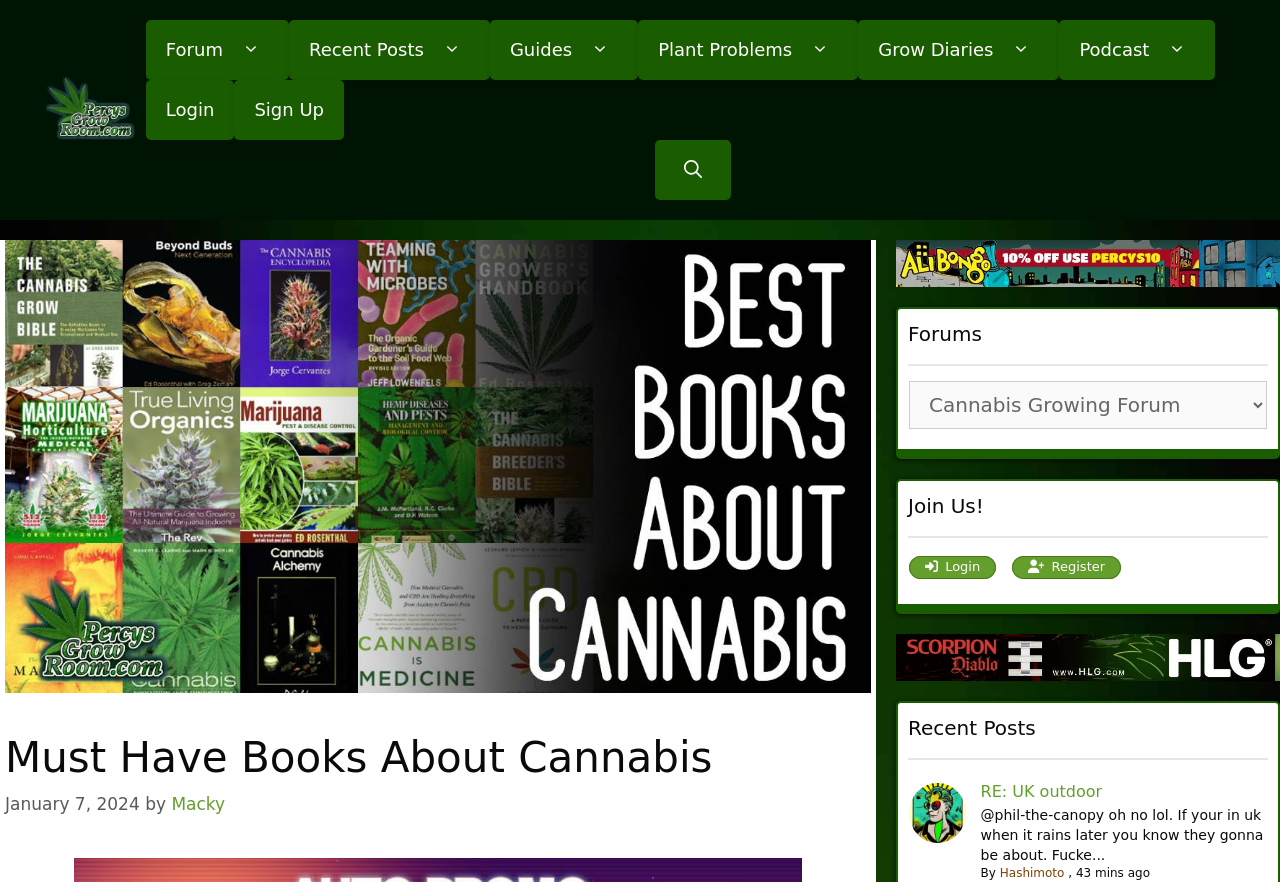Describe all the significant parts and information present on the webpage.

The webpage is about a list of recommended books about cannabis, with a focus on growing and using it as medicine. At the top, there is a banner with a logo and a navigation menu with links to various sections of the website, including the forum, recent posts, guides, plant problems, grow diaries, and podcast. 

Below the navigation menu, there is a heading that reads "Must Have Books About Cannabis" with a timestamp and author information. 

On the right side of the page, there are three sections with headings "Forums", "Join Us!", and "Recent Posts". The "Forums" section has a combobox, while the "Join Us!" section has links to login and register. The "Recent Posts" section displays a list of recent posts, including images, links, and text summaries. Each post includes the title, author, and timestamp.

There are also several images scattered throughout the page, including a logo, a banner, and images accompanying the recent posts. Overall, the webpage has a clean and organized layout, with clear headings and concise text.